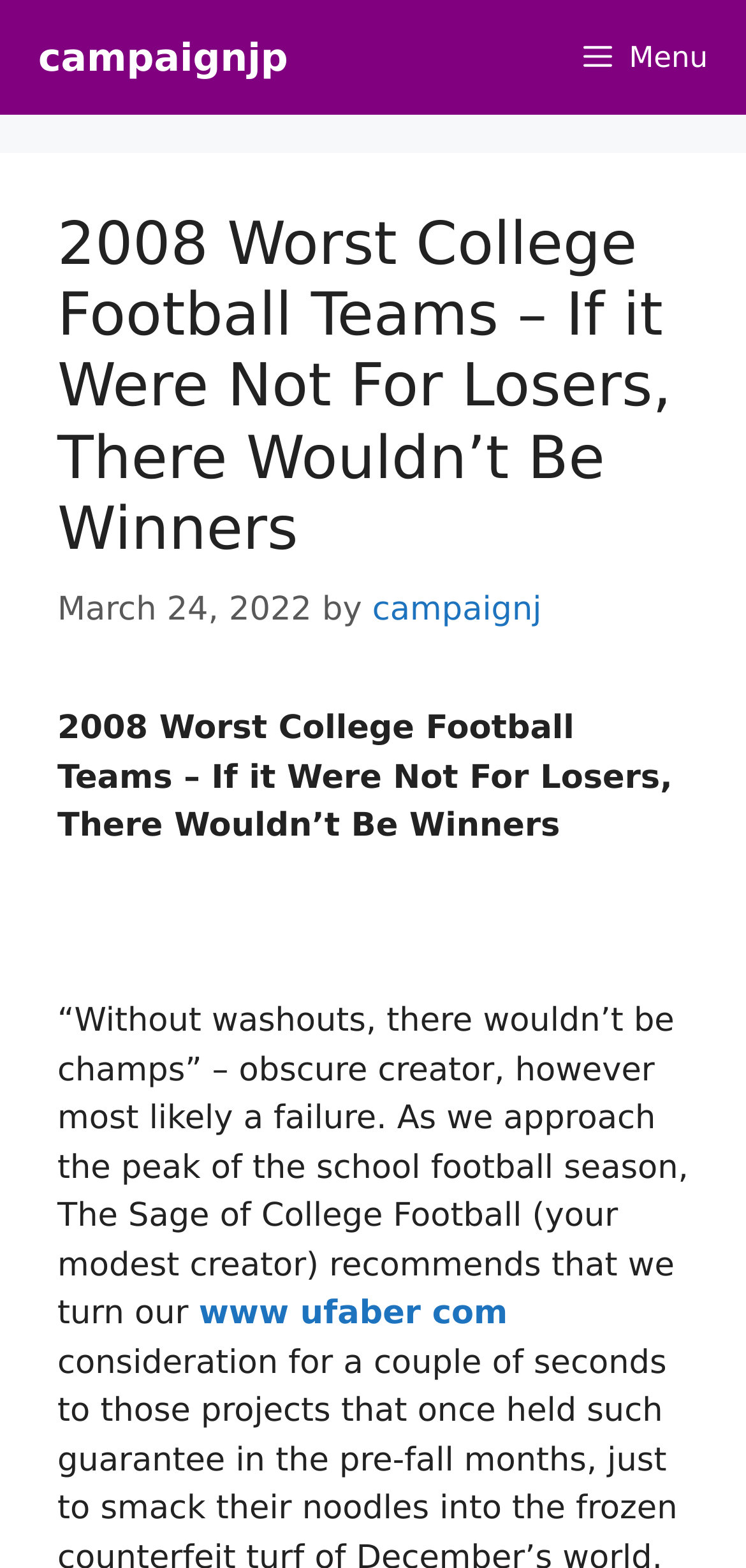Given the description campaignj, predict the bounding box coordinates of the UI element. Ensure the coordinates are in the format (top-left x, top-left y, bottom-right x, bottom-right y) and all values are between 0 and 1.

[0.499, 0.377, 0.726, 0.402]